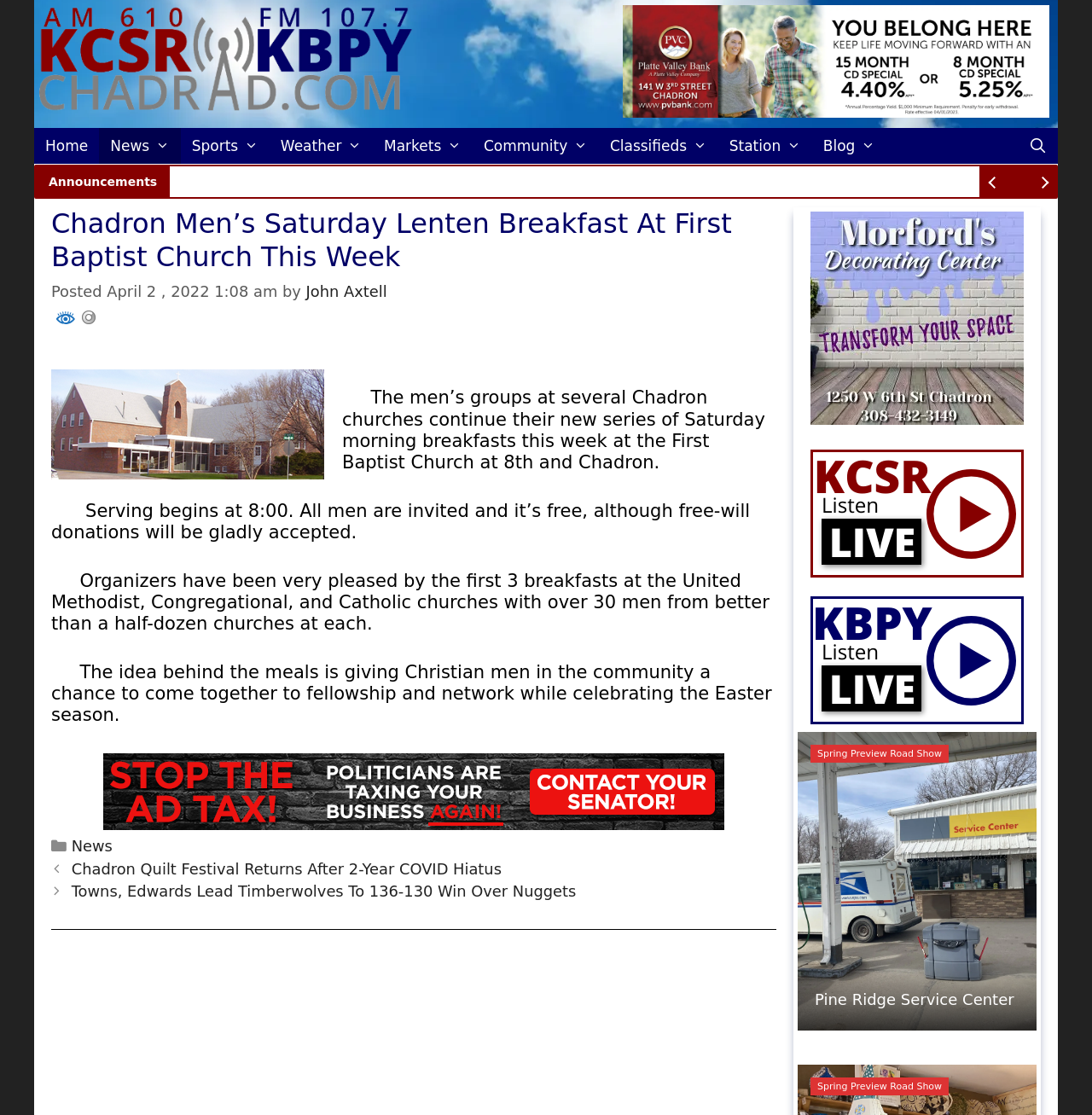Please give a one-word or short phrase response to the following question: 
What is the category of the article?

News